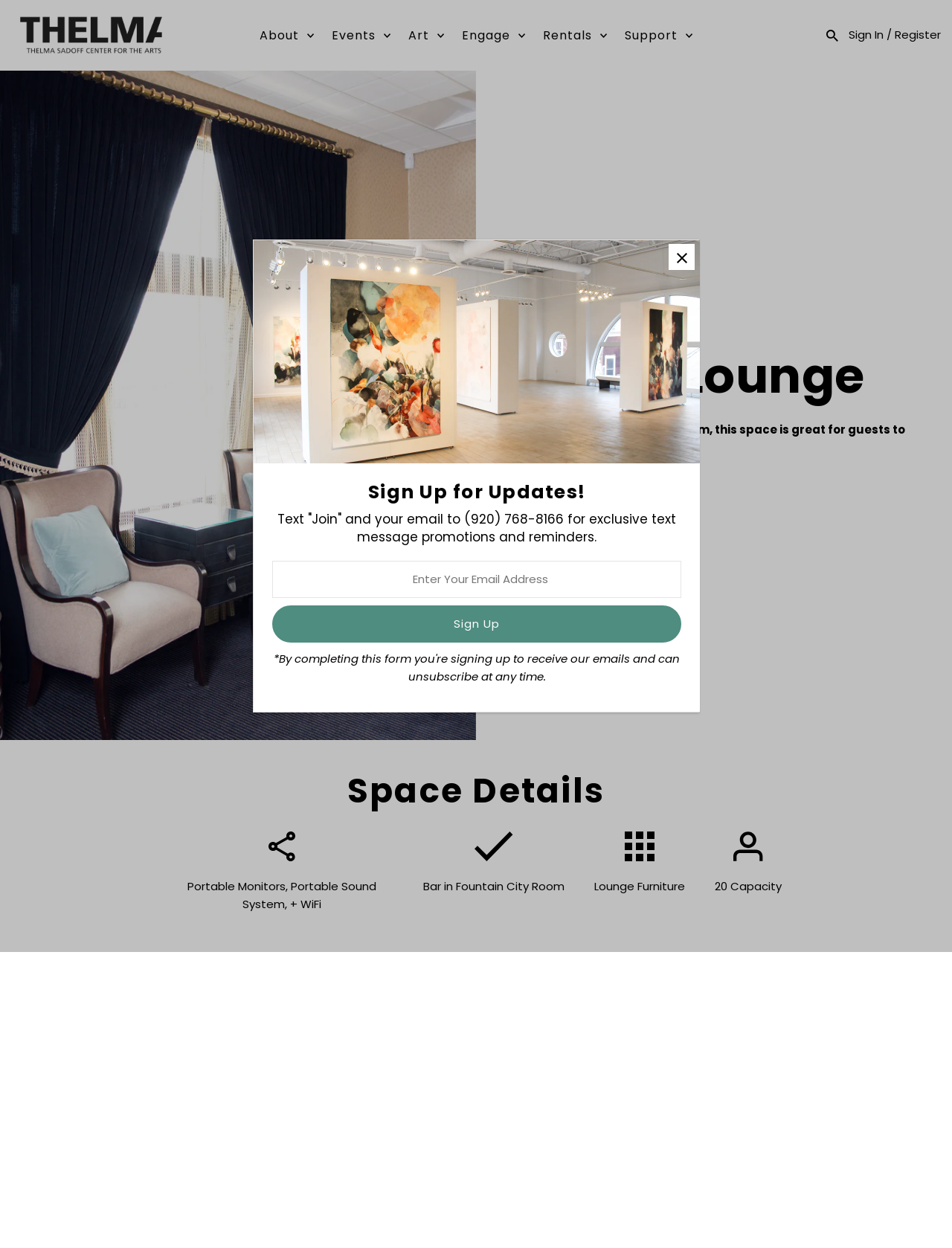What amenities are available in the space?
From the image, respond with a single word or phrase.

Portable Monitors, Sound System, WiFi